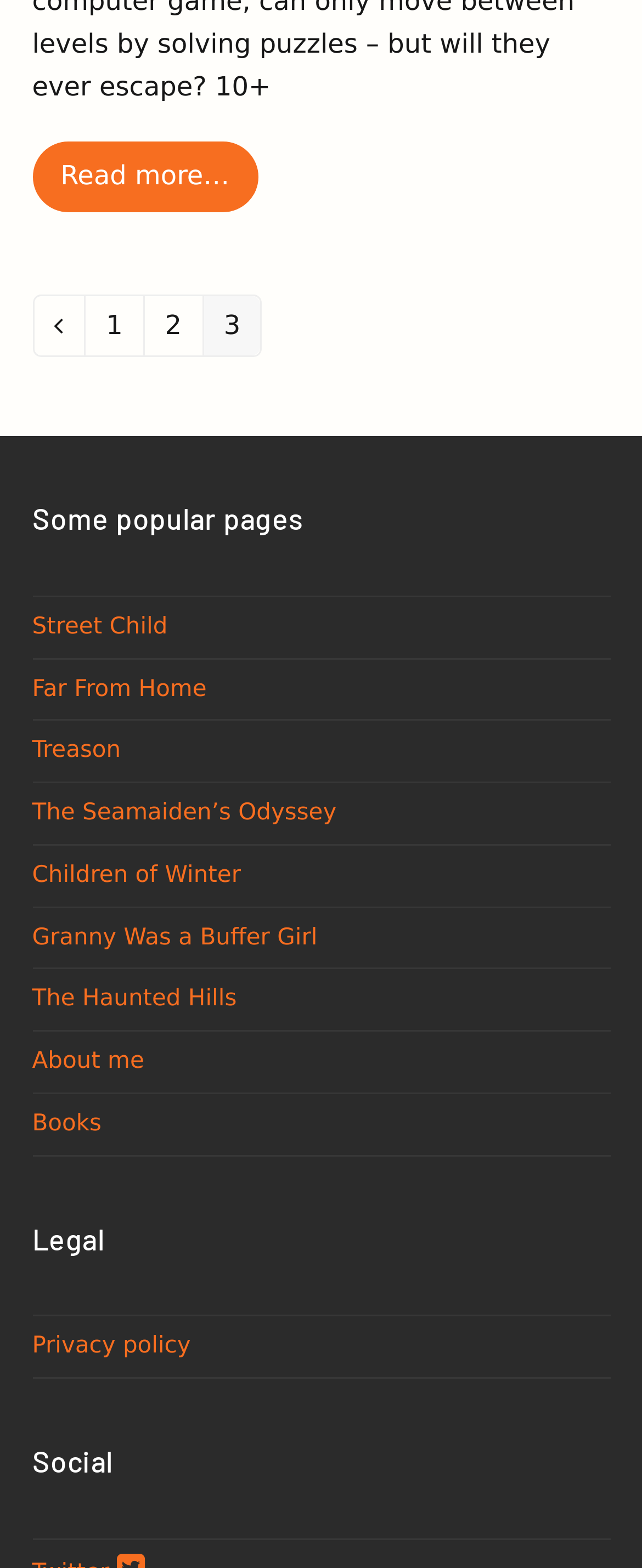Specify the bounding box coordinates of the area that needs to be clicked to achieve the following instruction: "Go to page 2".

[0.225, 0.189, 0.315, 0.227]